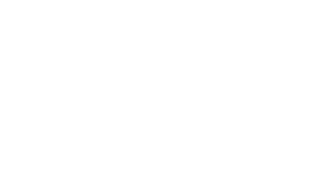Provide a one-word or short-phrase response to the question:
What was Kofi Annan renowned for?

Advocacy of human rights and global peace